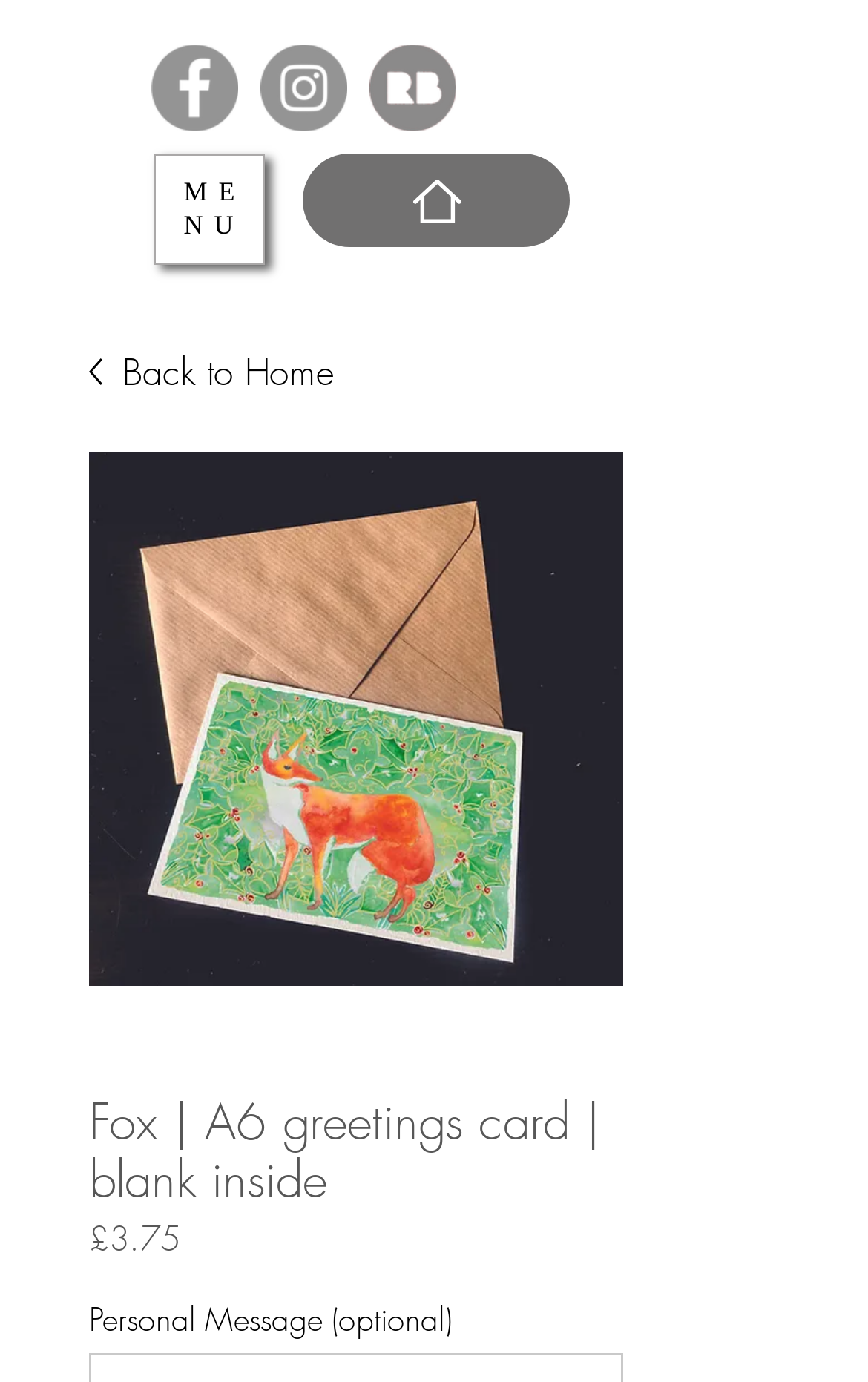Please find the bounding box for the following UI element description. Provide the coordinates in (top-left x, top-left y, bottom-right x, bottom-right y) format, with values between 0 and 1: aria-label="Facebook"

[0.174, 0.032, 0.274, 0.095]